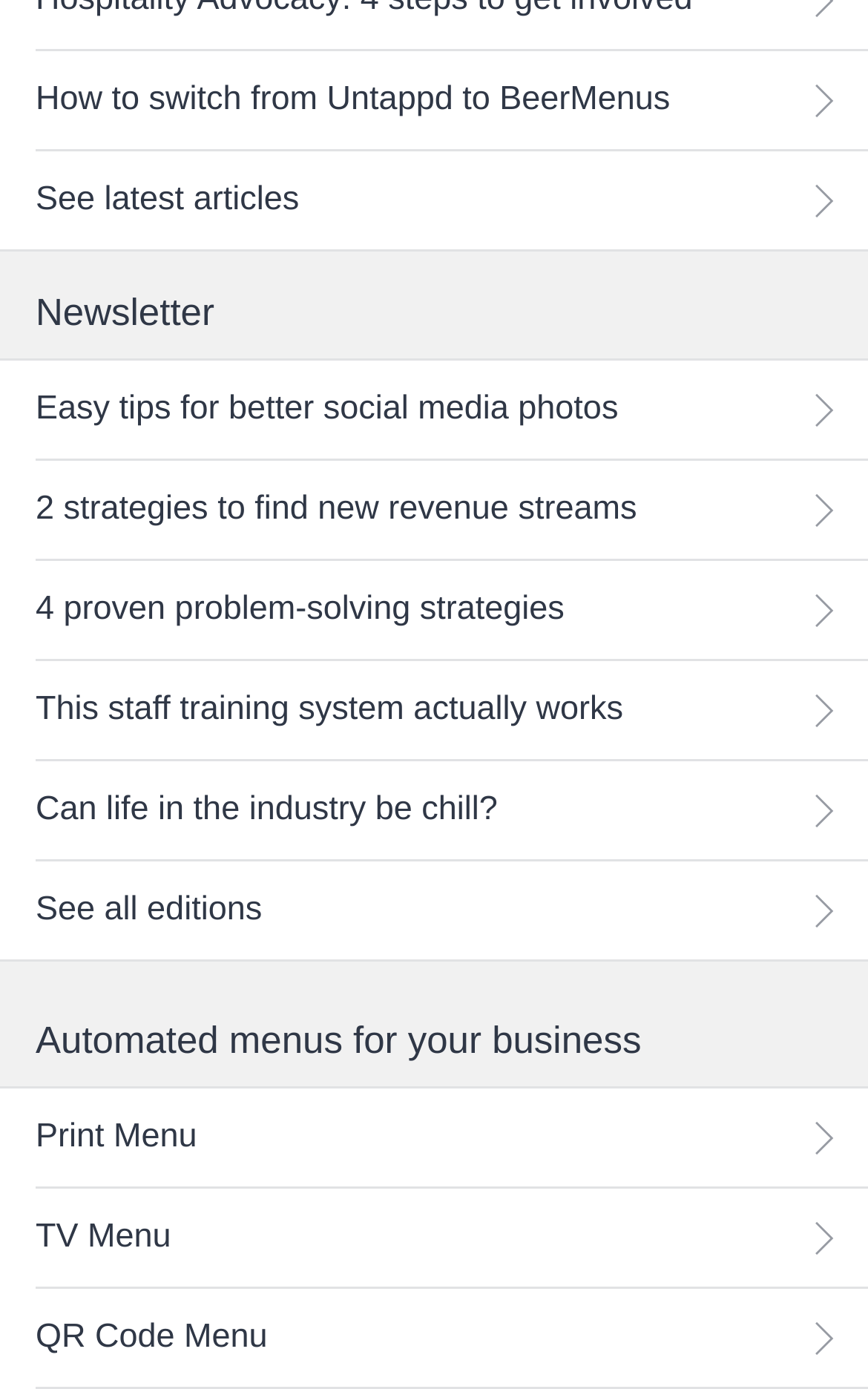Please determine the bounding box coordinates of the element's region to click in order to carry out the following instruction: "Explore easy tips for better social media photos". The coordinates should be four float numbers between 0 and 1, i.e., [left, top, right, bottom].

[0.0, 0.26, 1.0, 0.33]